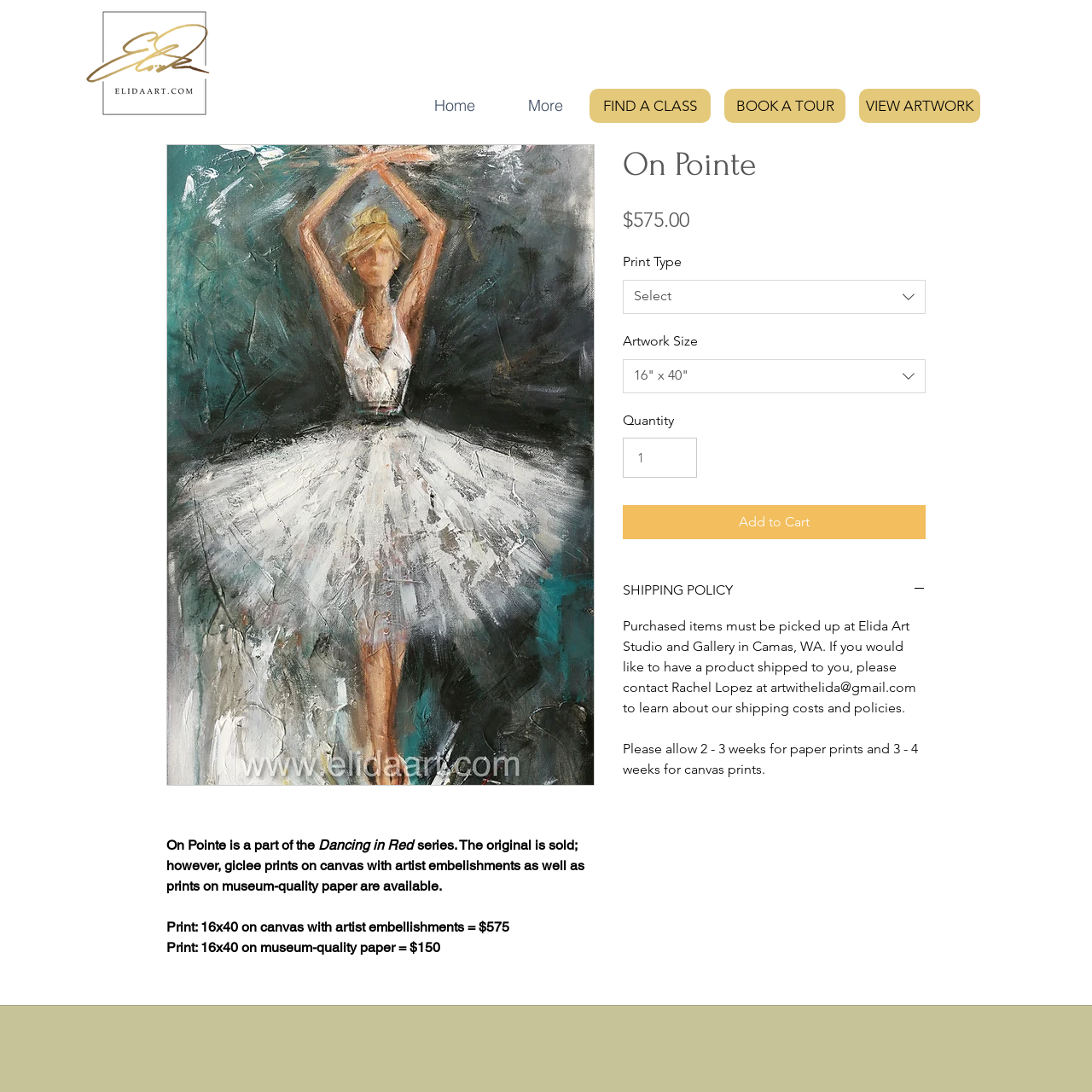What is the minimum quantity that can be purchased?
Please respond to the question thoroughly and include all relevant details.

The minimum quantity that can be purchased can be found in the article section of the webpage, where it is written as 'Quantity' in a static text element, and the quantity can be selected using a spinbutton element, which has a minimum value of 1.